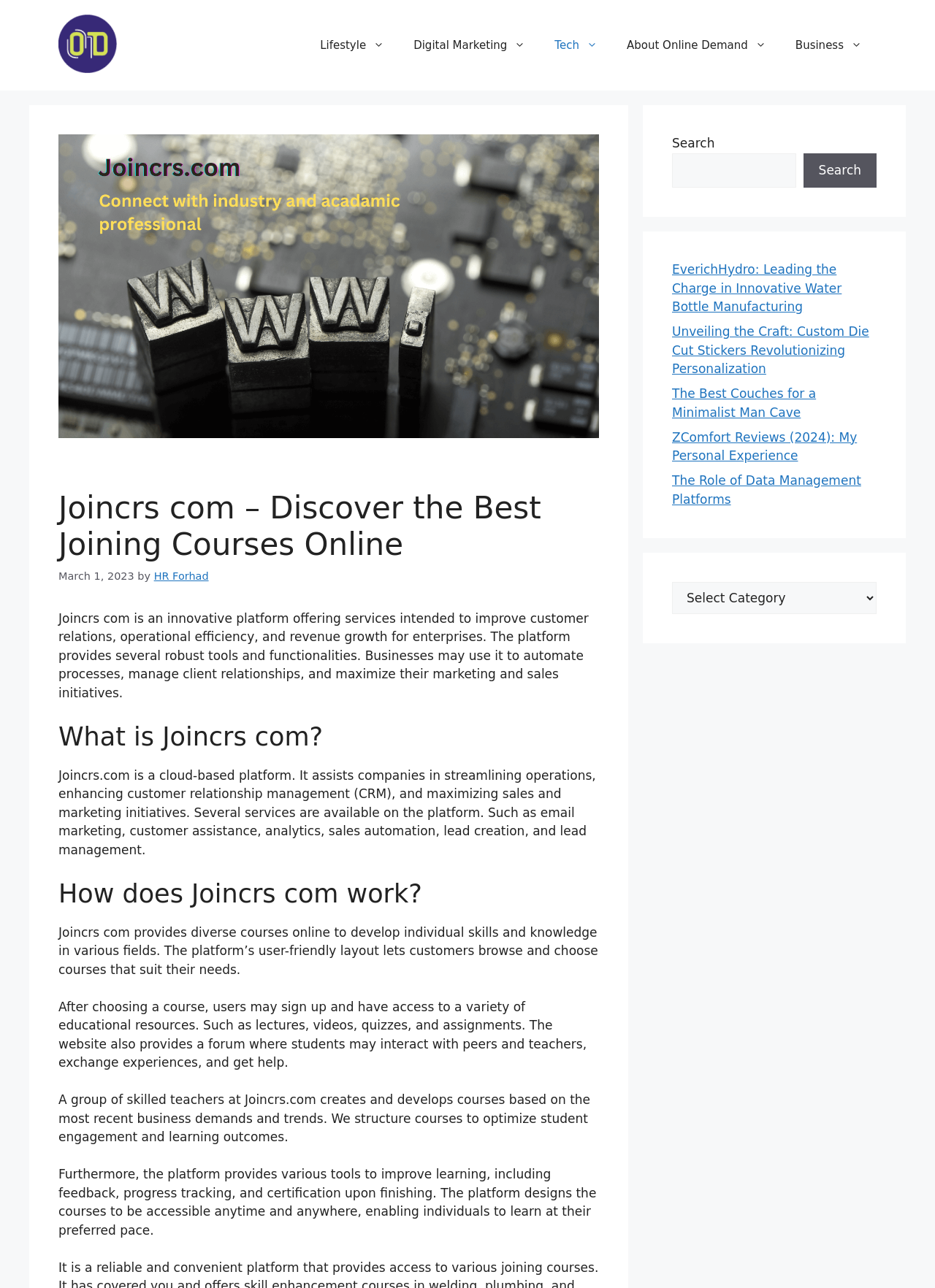Determine the bounding box coordinates for the area you should click to complete the following instruction: "Click on the 'Lifestyle' link".

[0.327, 0.018, 0.427, 0.052]